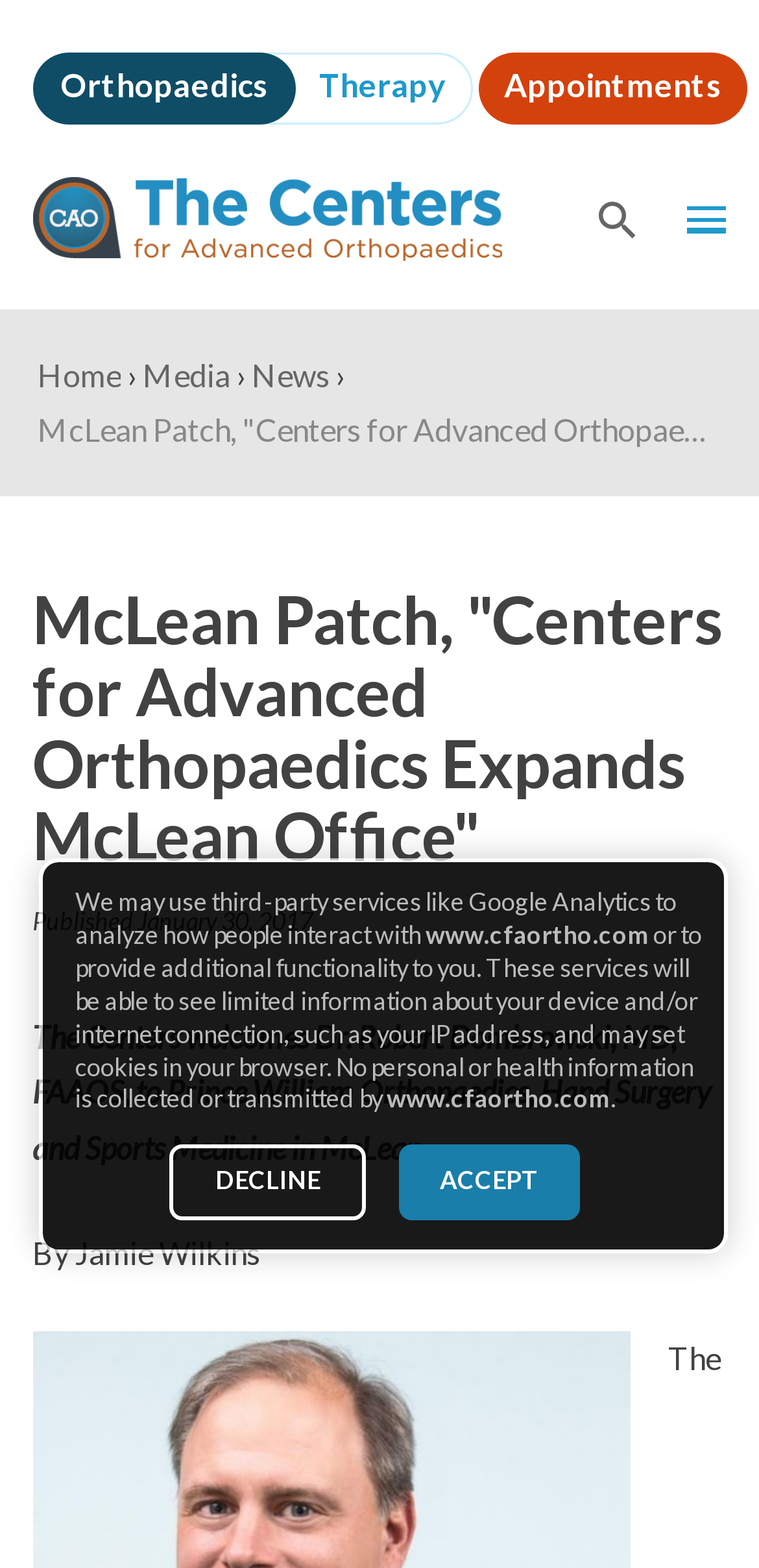Provide the bounding box coordinates of the area you need to click to execute the following instruction: "Read the News".

[0.332, 0.222, 0.434, 0.257]